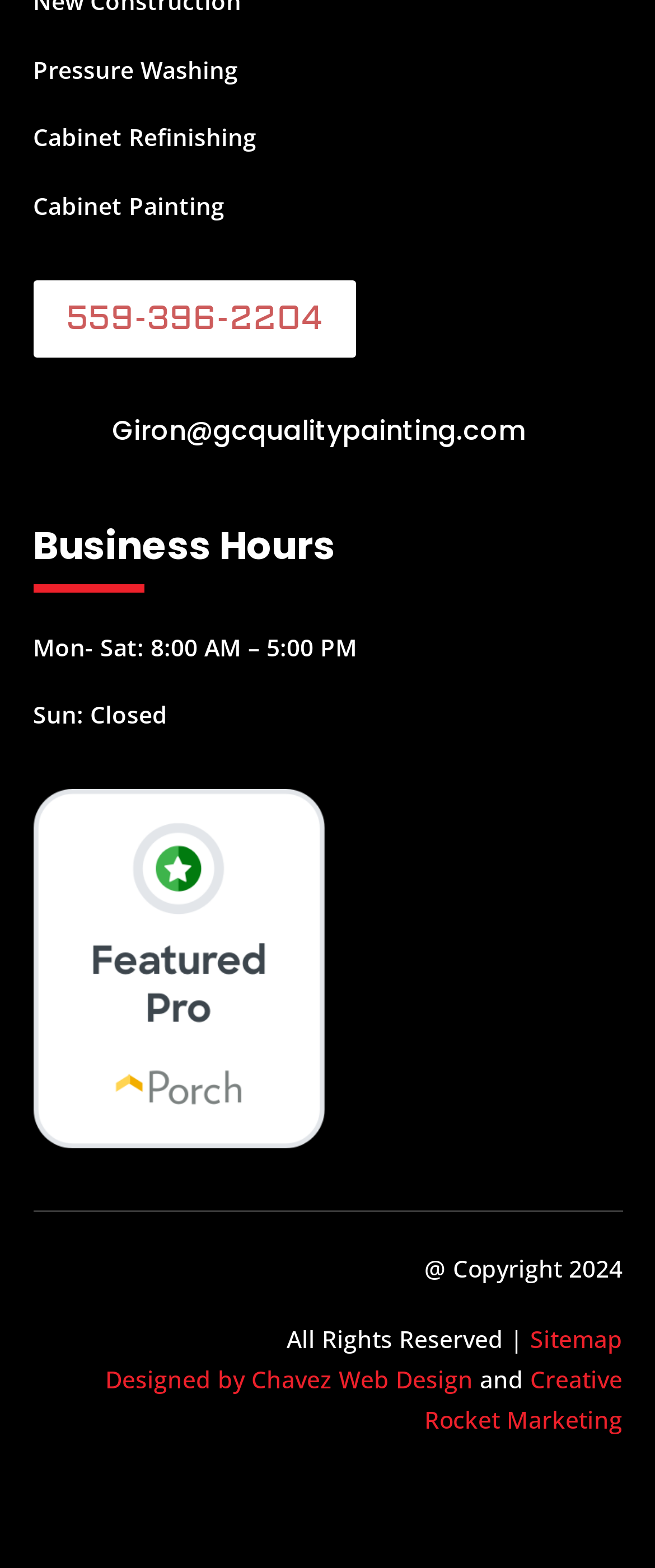What is the business phone number?
Provide a concise answer using a single word or phrase based on the image.

559-396-2204